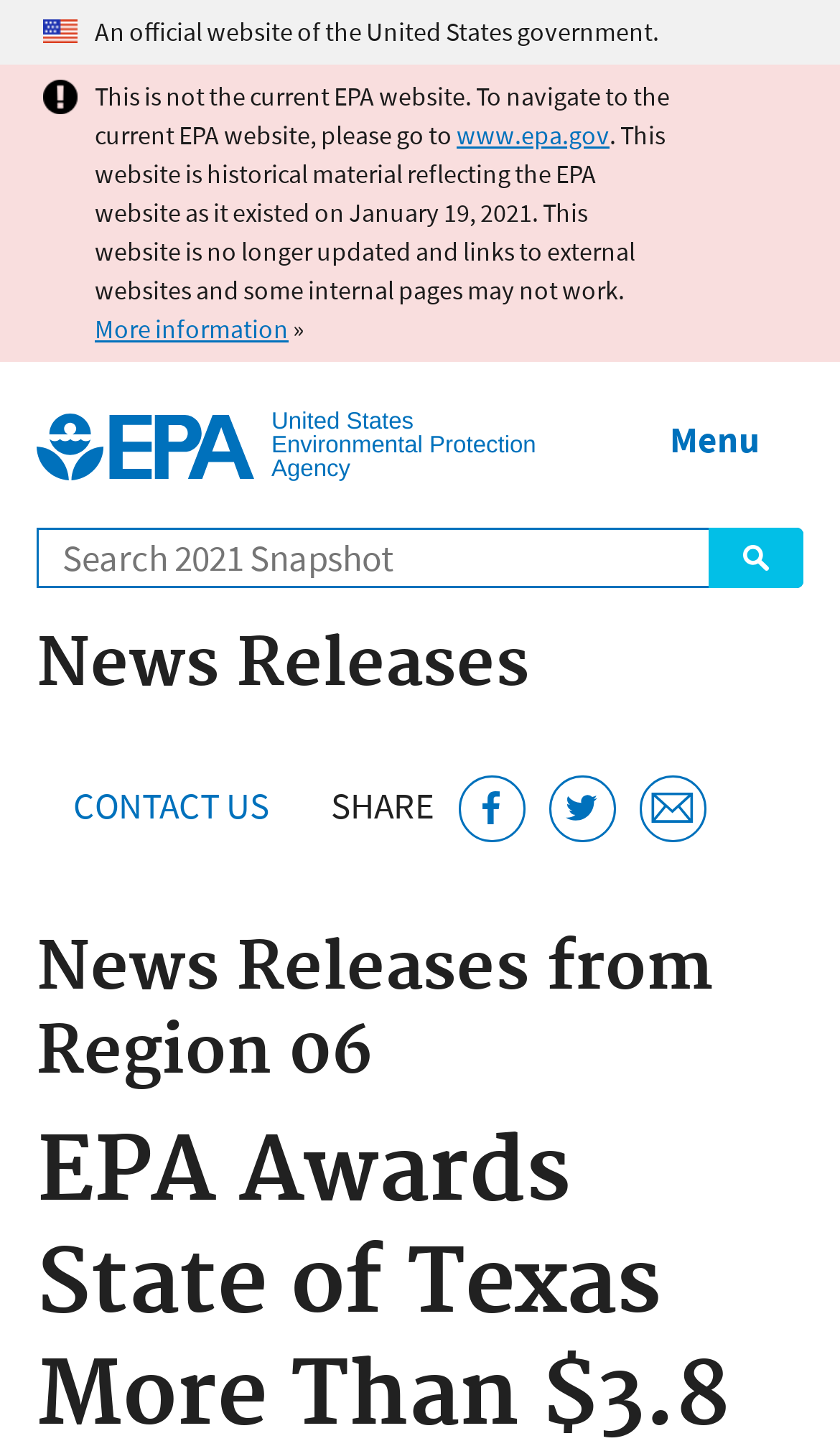Please identify the bounding box coordinates of the element's region that should be clicked to execute the following instruction: "Jump to main content". The bounding box coordinates must be four float numbers between 0 and 1, i.e., [left, top, right, bottom].

[0.213, 0.0, 0.787, 0.045]